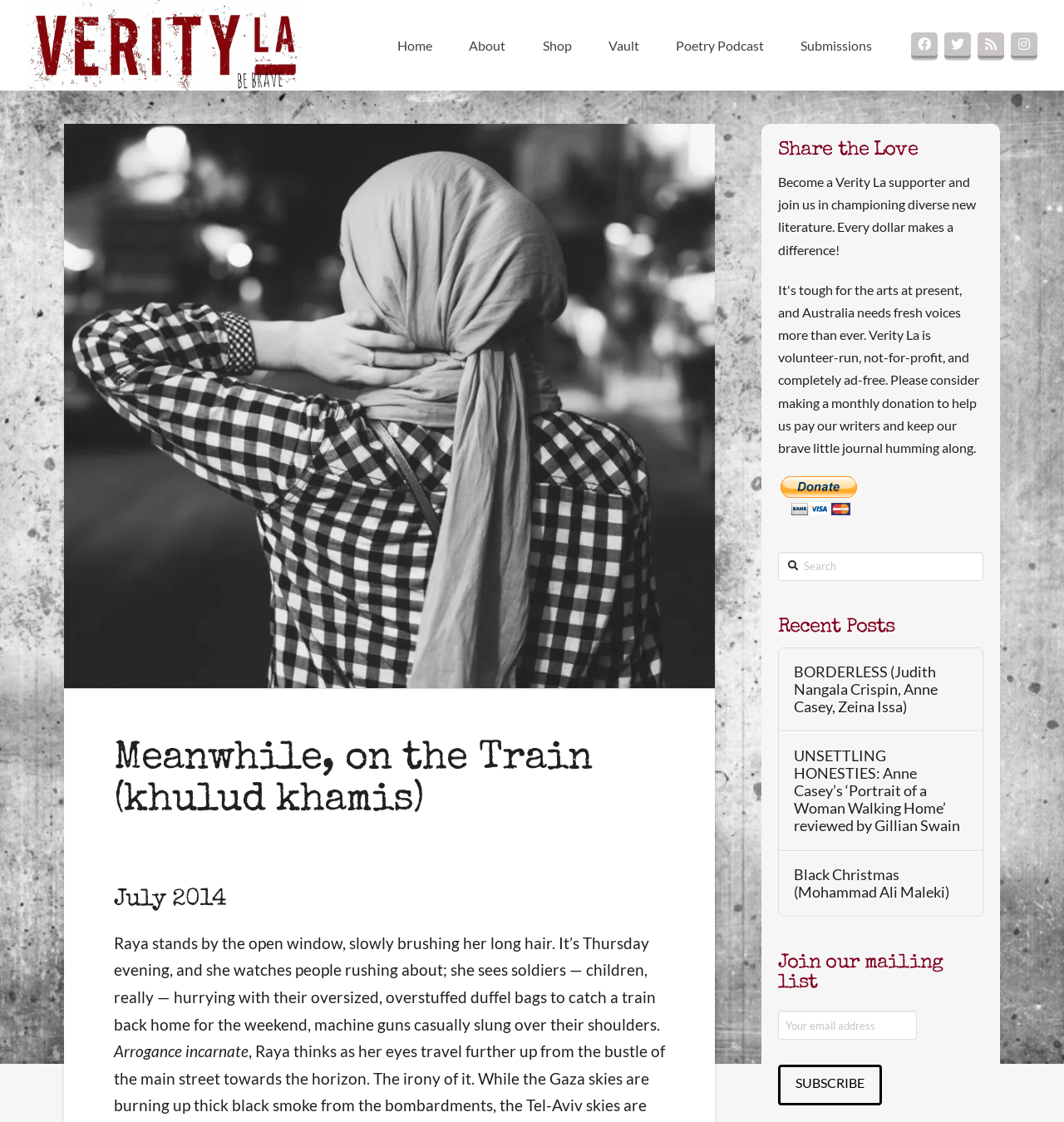Give a comprehensive overview of the webpage, including key elements.

This webpage appears to be a literary magazine or journal, with a focus on showcasing written works and promoting literary diversity. At the top left corner, there is a logo of Verity La, which is a link to the homepage. Next to the logo, there is a navigation menu with links to various sections, including Home, About, Shop, Vault, Poetry Podcast, and Submissions.

Below the navigation menu, there is a header section with a title "Meanwhile, on the Train (khulud khamis)" and a subtitle "July 2014". This is followed by a passage of text that describes a scene where a character named Raya is standing by an open window, watching people rushing about. The passage also mentions soldiers hurrying to catch a train.

To the right of the header section, there is a call-to-action section with a heading "Share the Love" and a message encouraging readers to become supporters of Verity La. There is a button to donate with PayPal and a search bar below.

Further down the page, there is a section with a heading "Recent Posts" that lists several links to articles or stories, including "BORDERLESS", "UNSETTLING HONESTIES", and "Black Christmas". Below this section, there is another section with a heading "Join our mailing list" and a form to input an email address and subscribe to the mailing list.

At the very bottom of the page, there is a small icon with a link to an unknown destination.